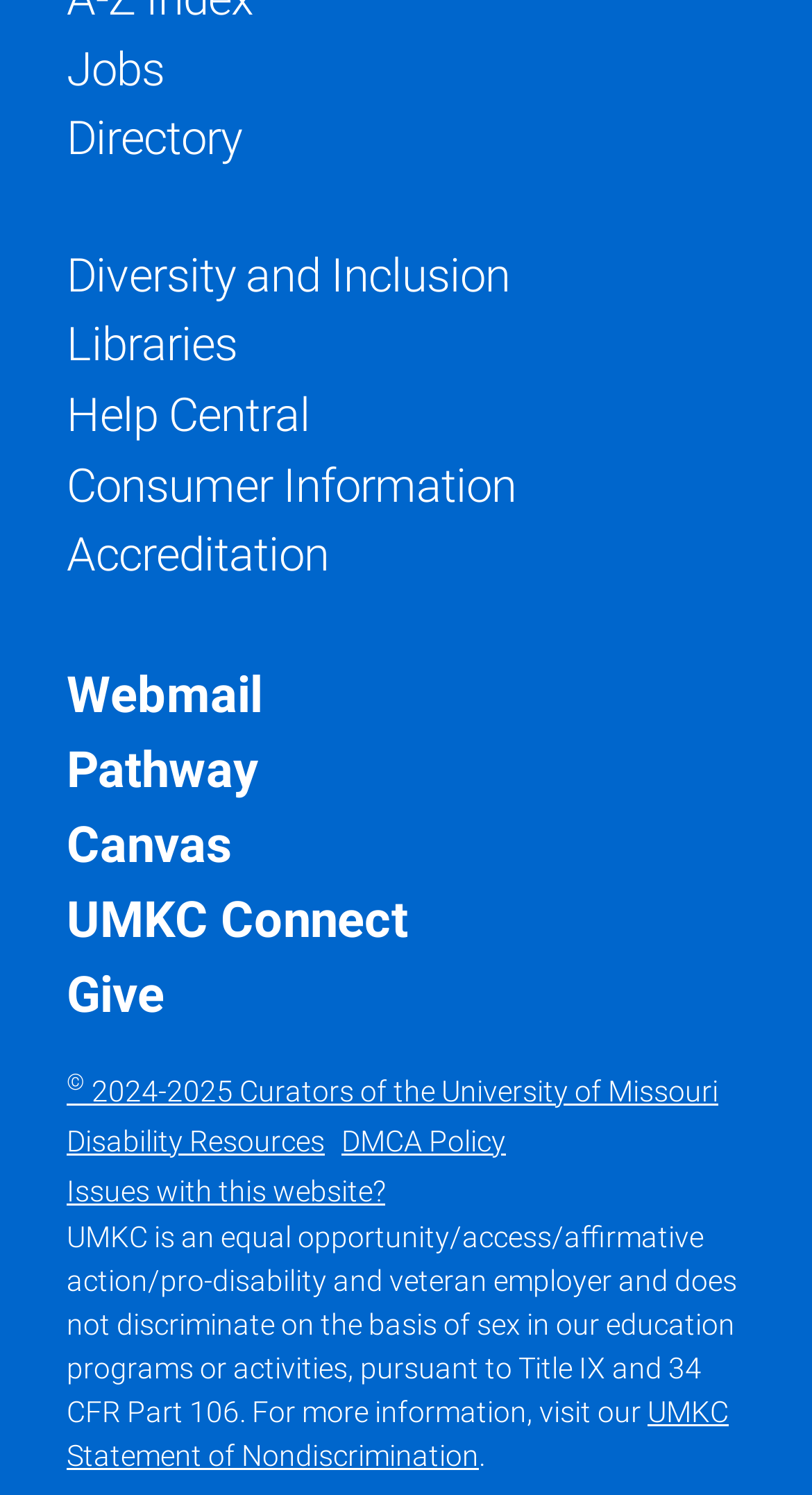Using the webpage screenshot, locate the HTML element that fits the following description and provide its bounding box: "UMKC Statement of Nondiscrimination".

[0.082, 0.933, 0.897, 0.984]